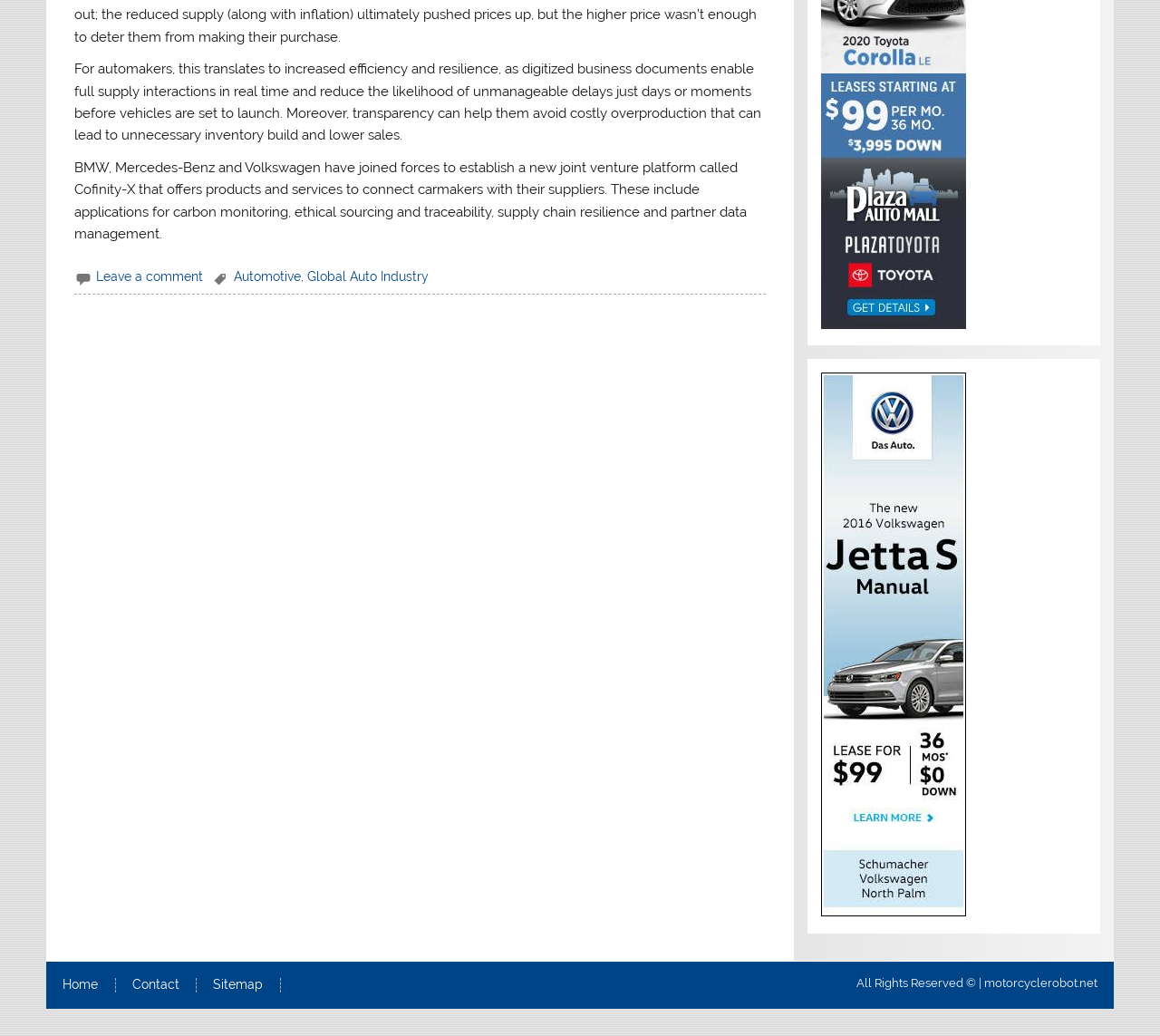What are the main navigation options?
Please answer the question with a detailed and comprehensive explanation.

The webpage has a footer section with links to the main navigation options, which are Home, Contact, and Sitemap, allowing users to navigate to different parts of the website.